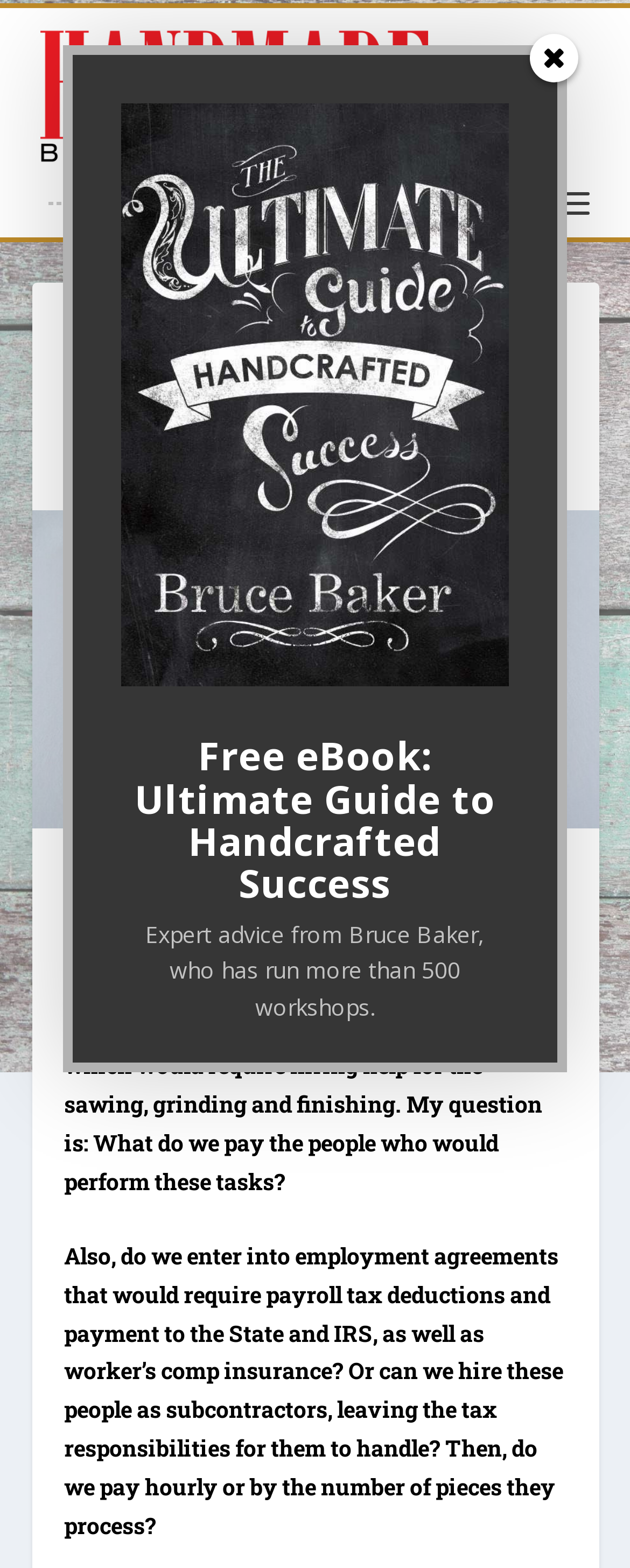Analyze the image and provide a detailed answer to the question: Who wrote the article?

The author of the article is mentioned in the text 'Posted by' followed by the link 'Donald Clark', which indicates that Donald Clark is the author of the article.